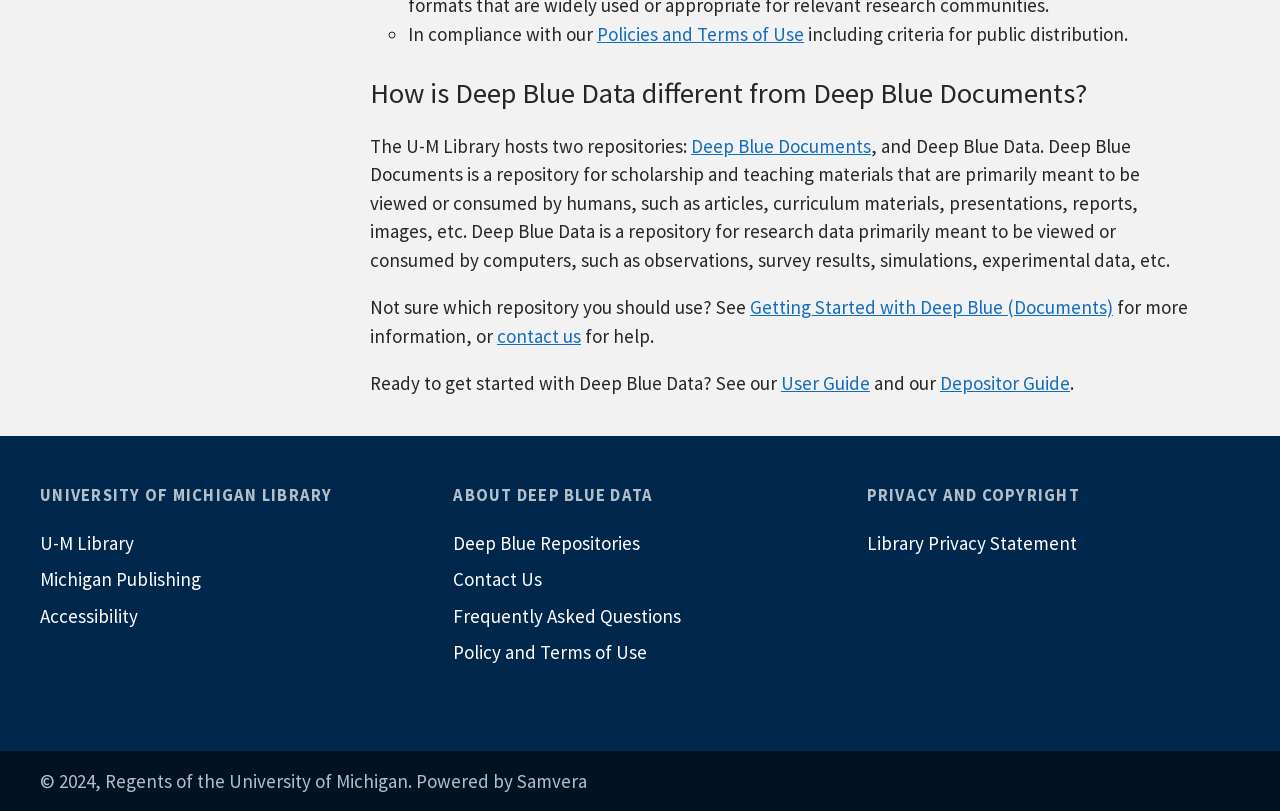Locate the bounding box coordinates of the area that needs to be clicked to fulfill the following instruction: "View the User Guide". The coordinates should be in the format of four float numbers between 0 and 1, namely [left, top, right, bottom].

[0.61, 0.458, 0.68, 0.487]